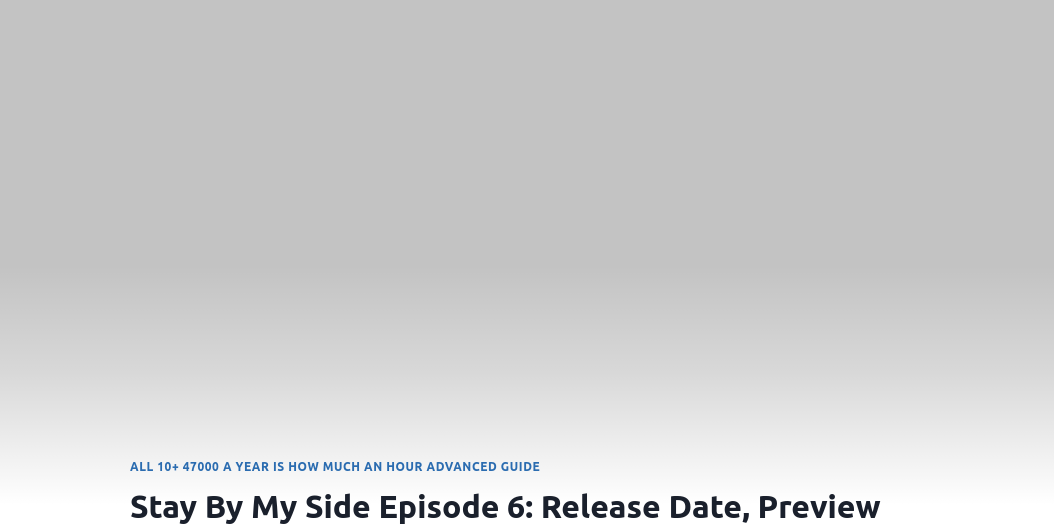Provide a comprehensive description of the image.

The image showcases the title and information for "Stay By My Side Episode 6: Release Date, Preview and Streaming Guide." Prominently displayed at the top is the title of the episode in bold, eye-catching text, helping to convey the theme of this boy-love drama series. Below the title, there's an additional line of text providing a supplementary heading, likely related to a guide or information summary. The overall design features a minimalistic style, focusing the viewer's attention on the content, which entices fans of the genre by hinting at romantic and dramatic elements in the storyline involving characters with distinct personality traits. The image is set against a subtle gradient background, enhancing readability and drawing the eye toward the textual information presented.